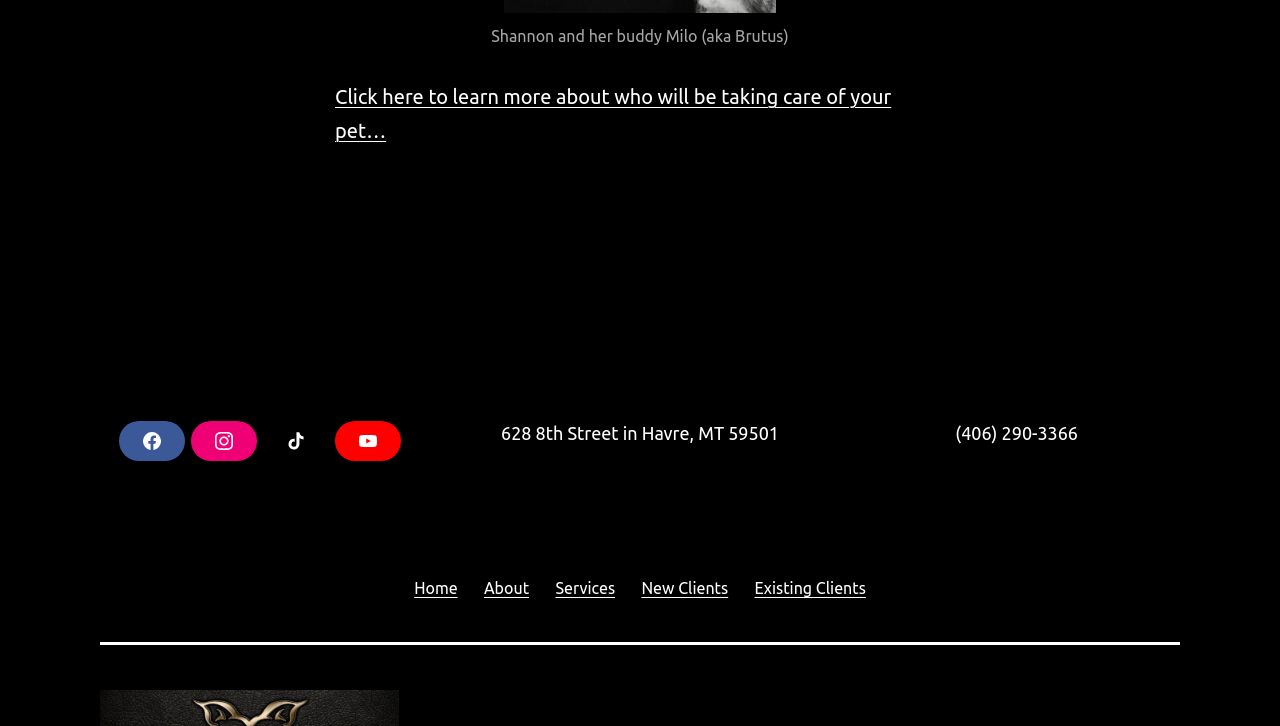Answer the question using only one word or a concise phrase: What are the services provided by the pet sitting service?

Home, About, Services, New Clients, Existing Clients